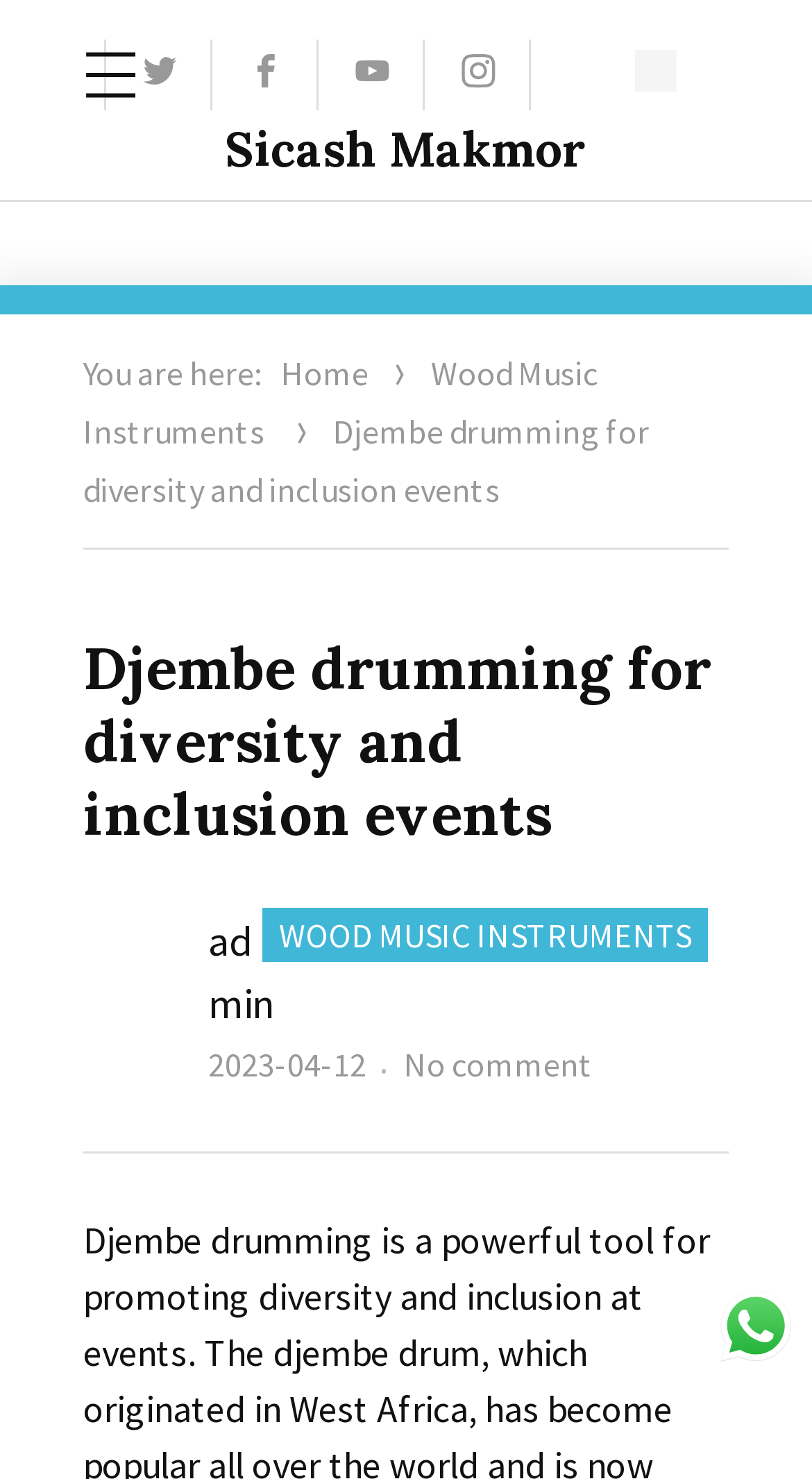Identify the bounding box coordinates for the UI element described by the following text: "Wood Music Instruments". Provide the coordinates as four float numbers between 0 and 1, in the format [left, top, right, bottom].

[0.103, 0.238, 0.736, 0.305]